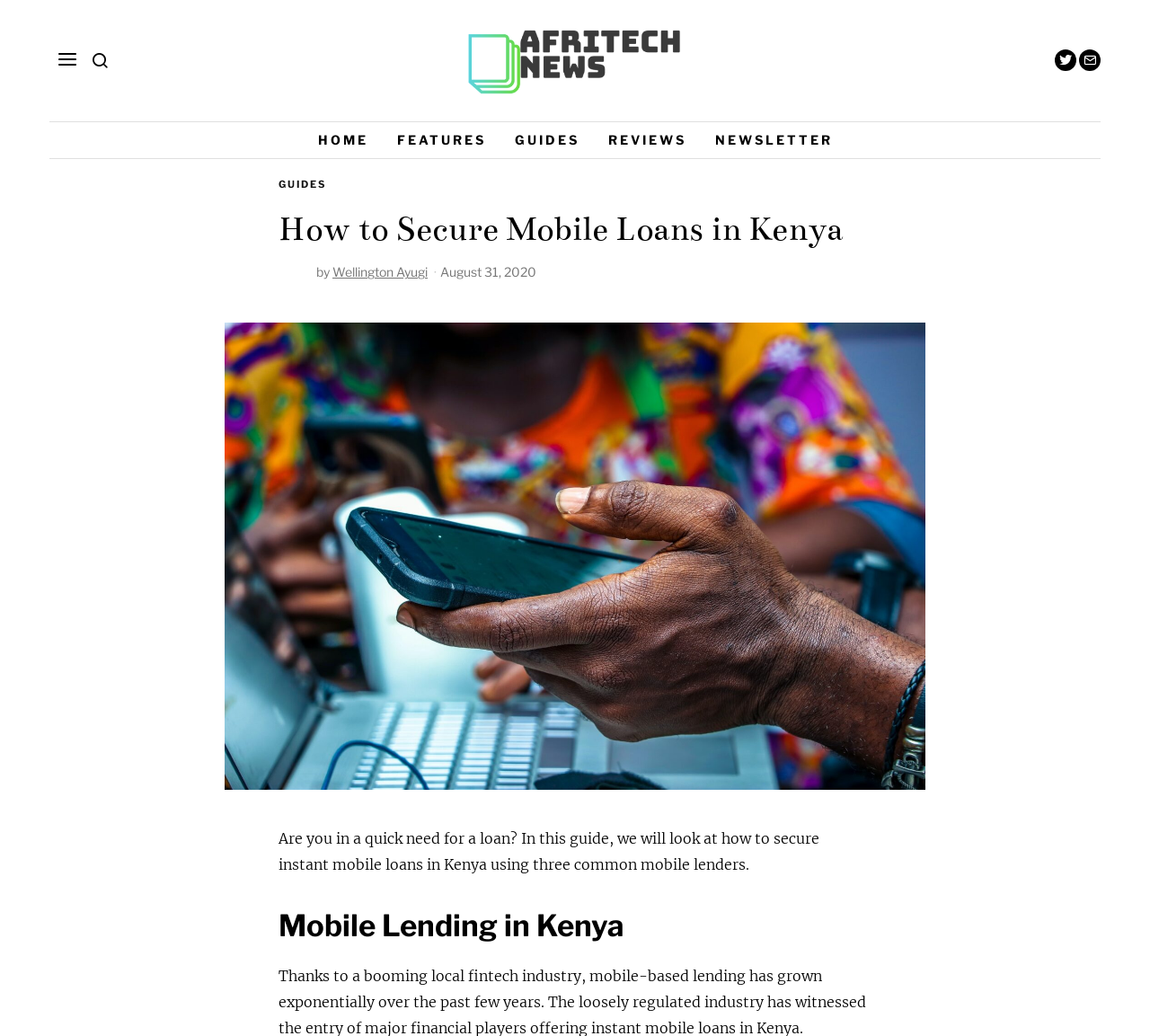Based on the element description "Wellington Ayugi", predict the bounding box coordinates of the UI element.

[0.289, 0.255, 0.372, 0.27]